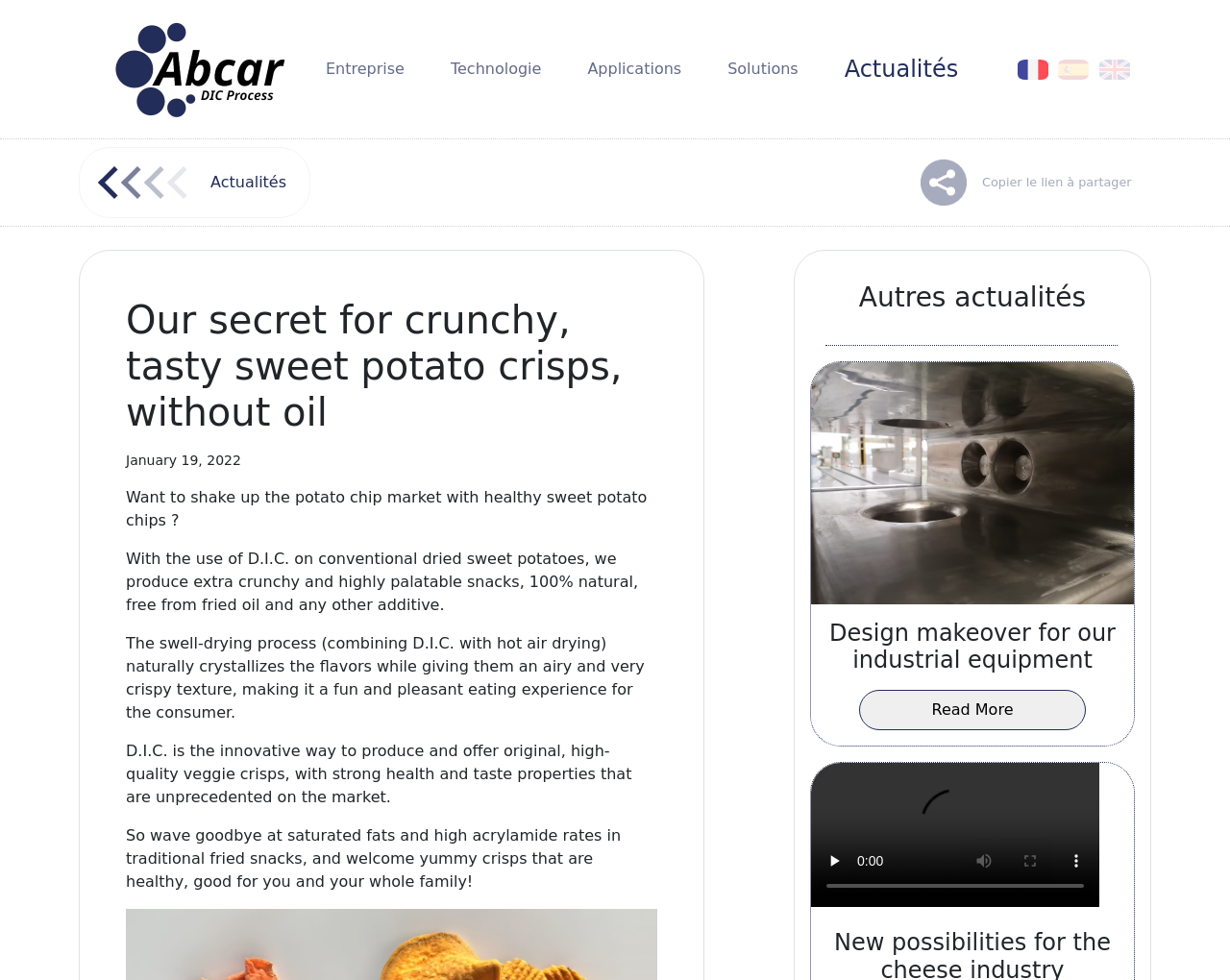What is the company's logo?
Please provide a detailed and comprehensive answer to the question.

The company's logo is 'Logo Abcar' which is an image located at the top left corner of the webpage, with a bounding box of [0.092, 0.008, 0.234, 0.133].